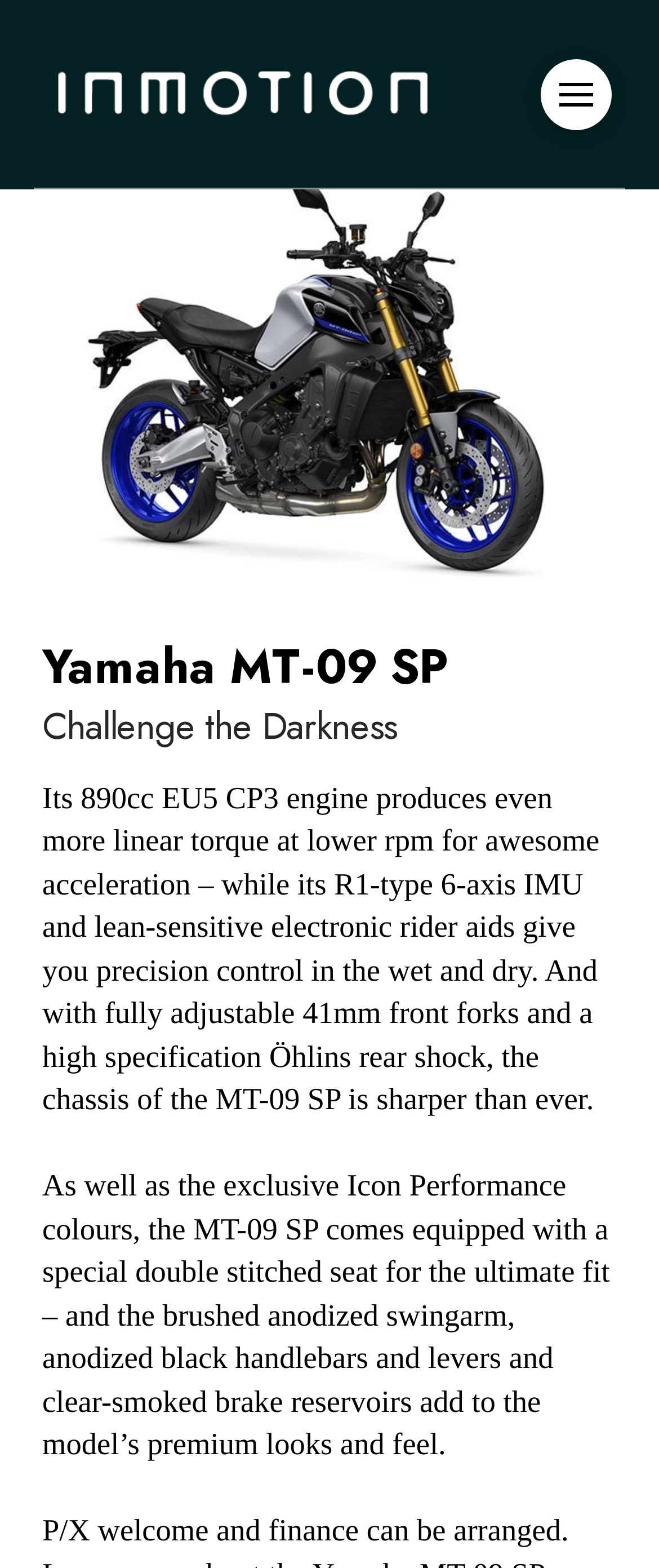What is the engine size of the motorcycle?
Look at the image and construct a detailed response to the question.

The text description mentions 'Its 890cc EU5 CP3 engine', which indicates the engine size of the motorcycle.